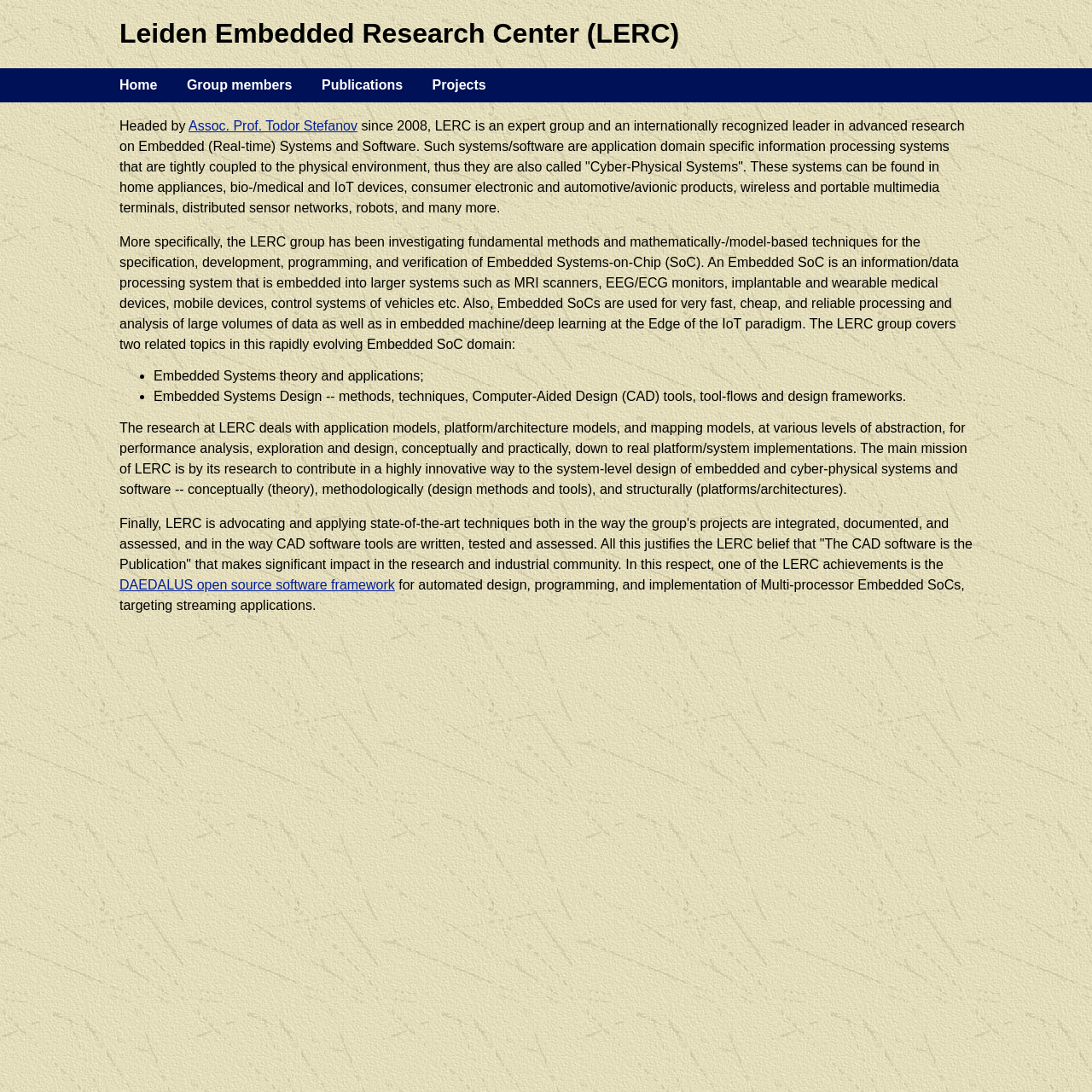Please answer the following question using a single word or phrase: 
What is the main mission of LERC?

Contribute to system-level design of embedded and cyber-physical systems